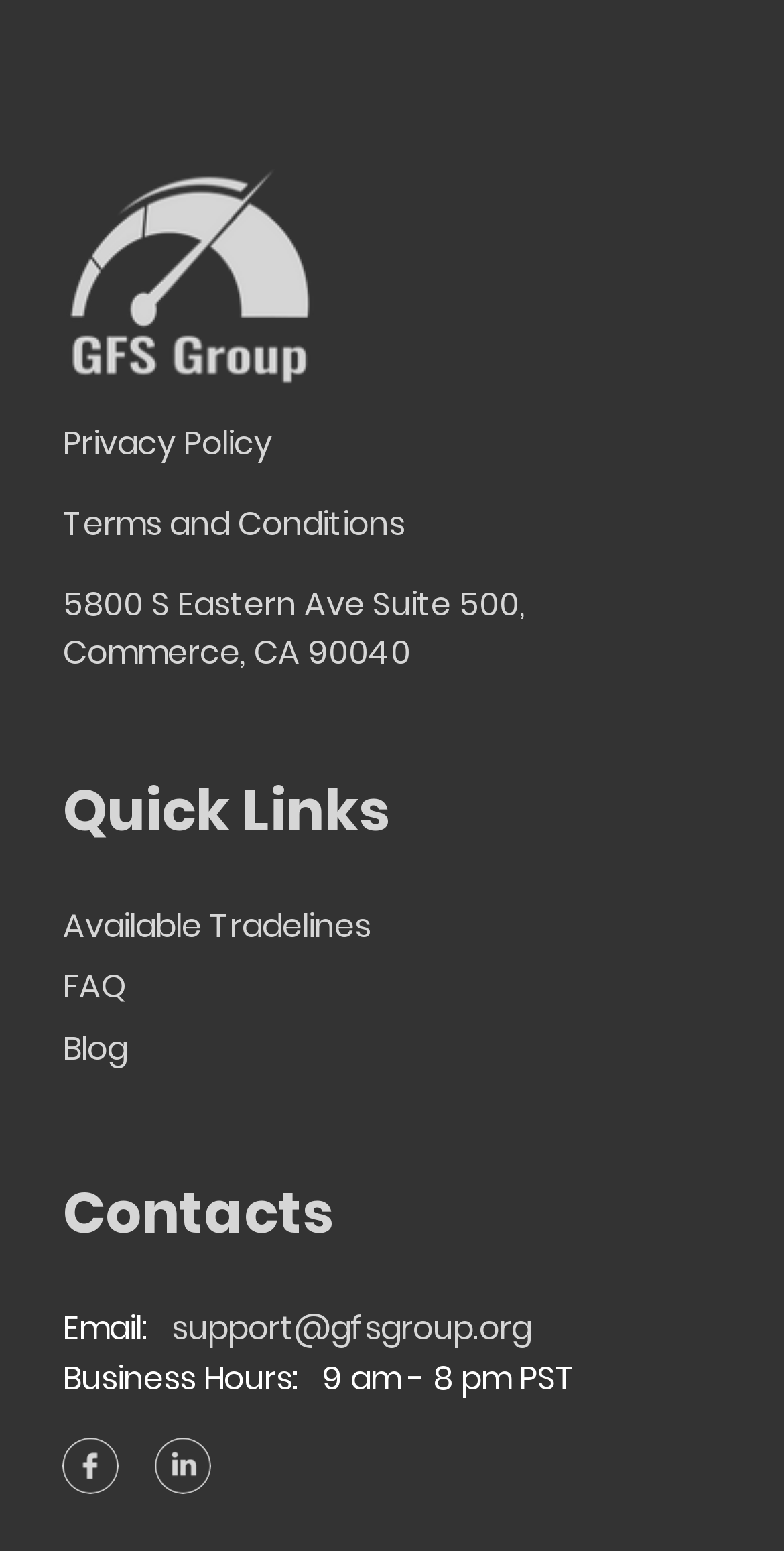Find the bounding box coordinates for the UI element that matches this description: "Privacy Policy".

[0.08, 0.272, 0.347, 0.301]